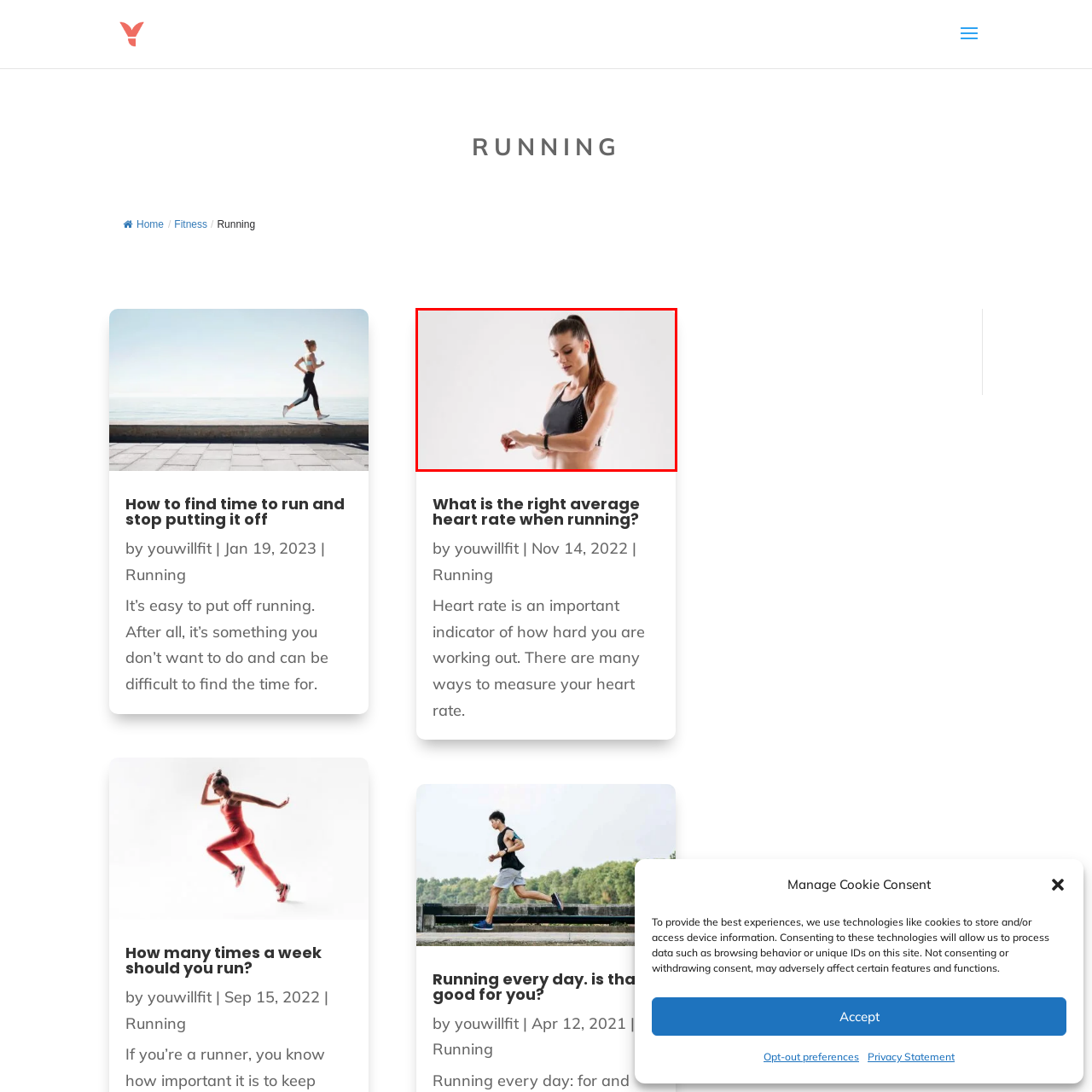What is the context of the image?
Look at the image enclosed by the red bounding box and give a detailed answer using the visual information available in the image.

The image is contextually linked to an article discussing the ideal heart rate for running, emphasizing the importance of monitoring fitness levels during exercise, which is reflected in the woman's action of checking her fitness wristwatch.